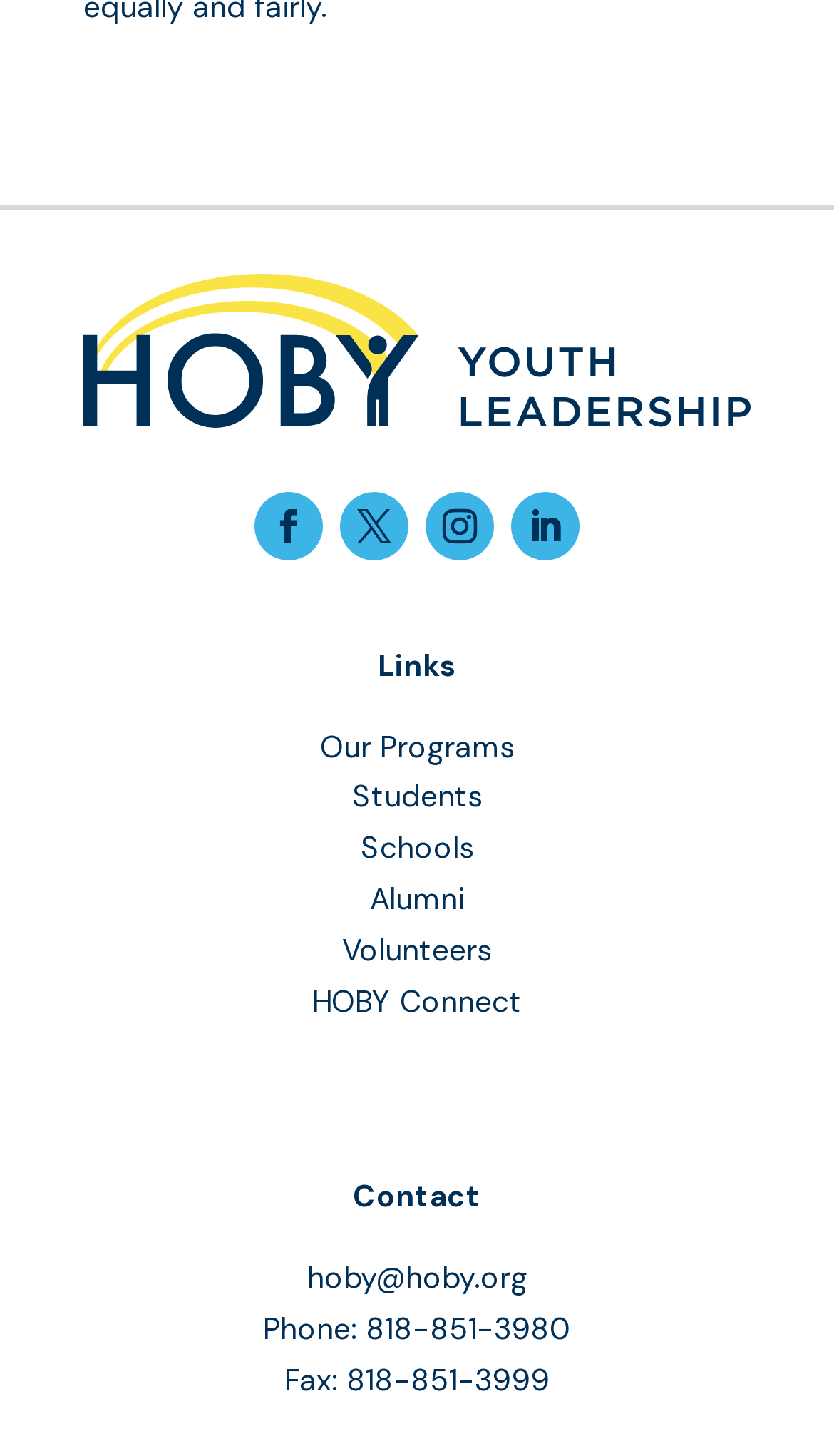What is the last item in the list of links?
Based on the screenshot, give a detailed explanation to answer the question.

I examined the list of links and found that the last item is 'HOBY Connect', which is located at the bottom of the list with a bounding box coordinate of [0.374, 0.674, 0.626, 0.7].